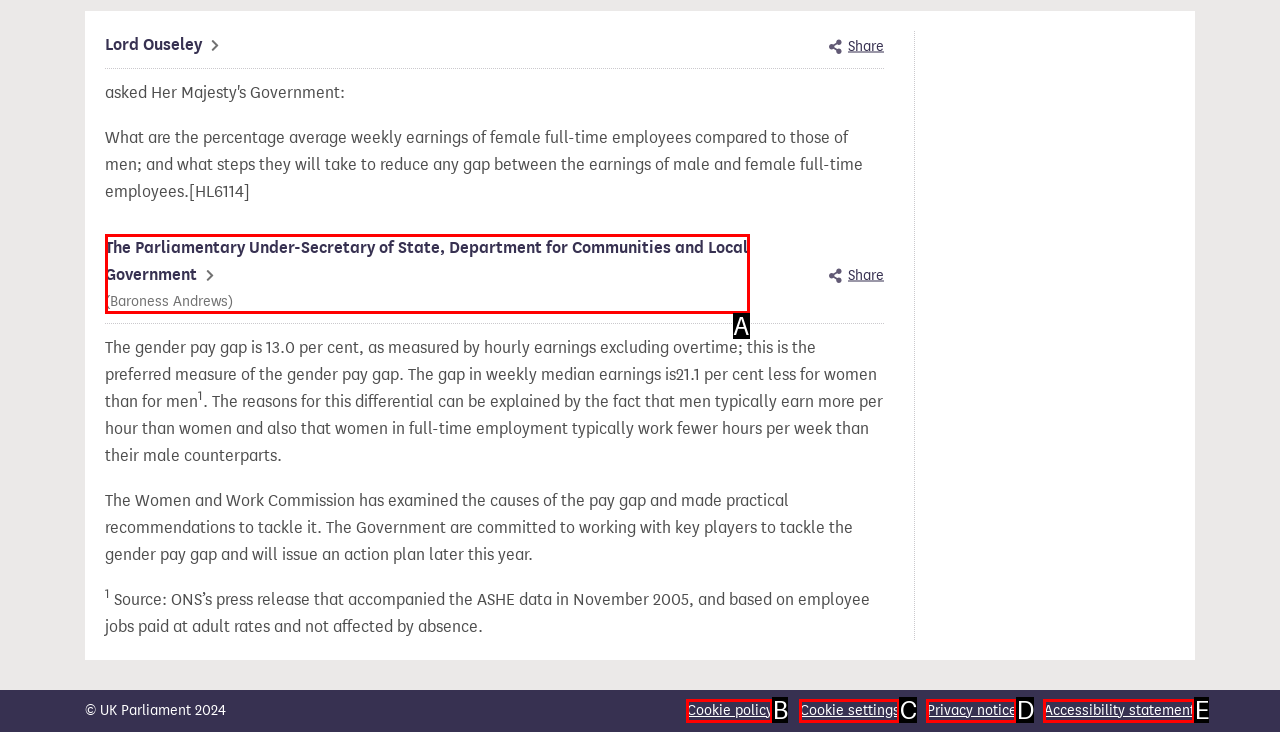Match the description to the correct option: Cookie settings
Provide the letter of the matching option directly.

C